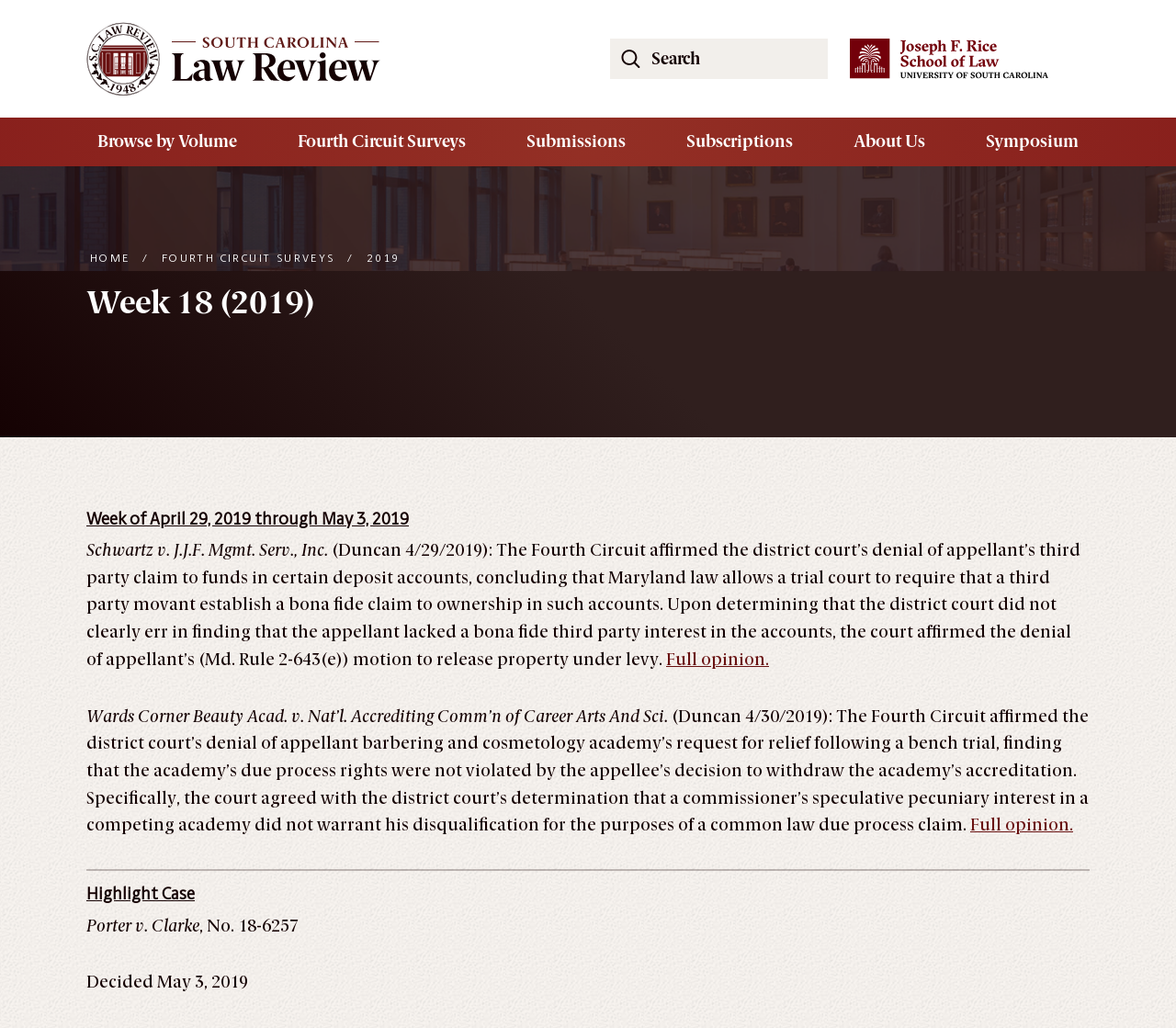Analyze and describe the webpage in a detailed narrative.

The webpage is a law review website, specifically the South Carolina Law Review, with a focus on the week of April 29, 2019, through May 3, 2019. At the top left, there is a link to the "Ethics Unwrapped Home Page" and a search bar with a button to search the website. Below the search bar, there are several links to navigate to different sections of the website, including "Browse by Volume", "Fourth Circuit Surveys", "Submissions", "Subscriptions", "About Us", and "Symposium".

On the left side of the page, there is a large image of a law library. Above the image, there is a navigation breadcrumb trail showing the current location on the website. The breadcrumb trail includes links to "HOME", "FOURTH CIRCUIT SURVEYS", and "2019".

The main content of the page is divided into sections, with headings indicating the different cases. The first section is headed "Week 18 (2019)" and "Week of April 29, 2019 through May 3, 2019". Below the headings, there are two cases described in detail, with links to the full opinions. The first case is Schwartz v. J.J.F. Mgmt. Serv., Inc., and the second case is Wards Corner Beauty Acad. v. Nat’l. Accrediting Comm’n of Career Arts And Sci.

Below the two cases, there is a horizontal separator line, followed by a heading "Highlight Case" and a description of the case Porter v. Clarke, including the case number and the date it was decided.